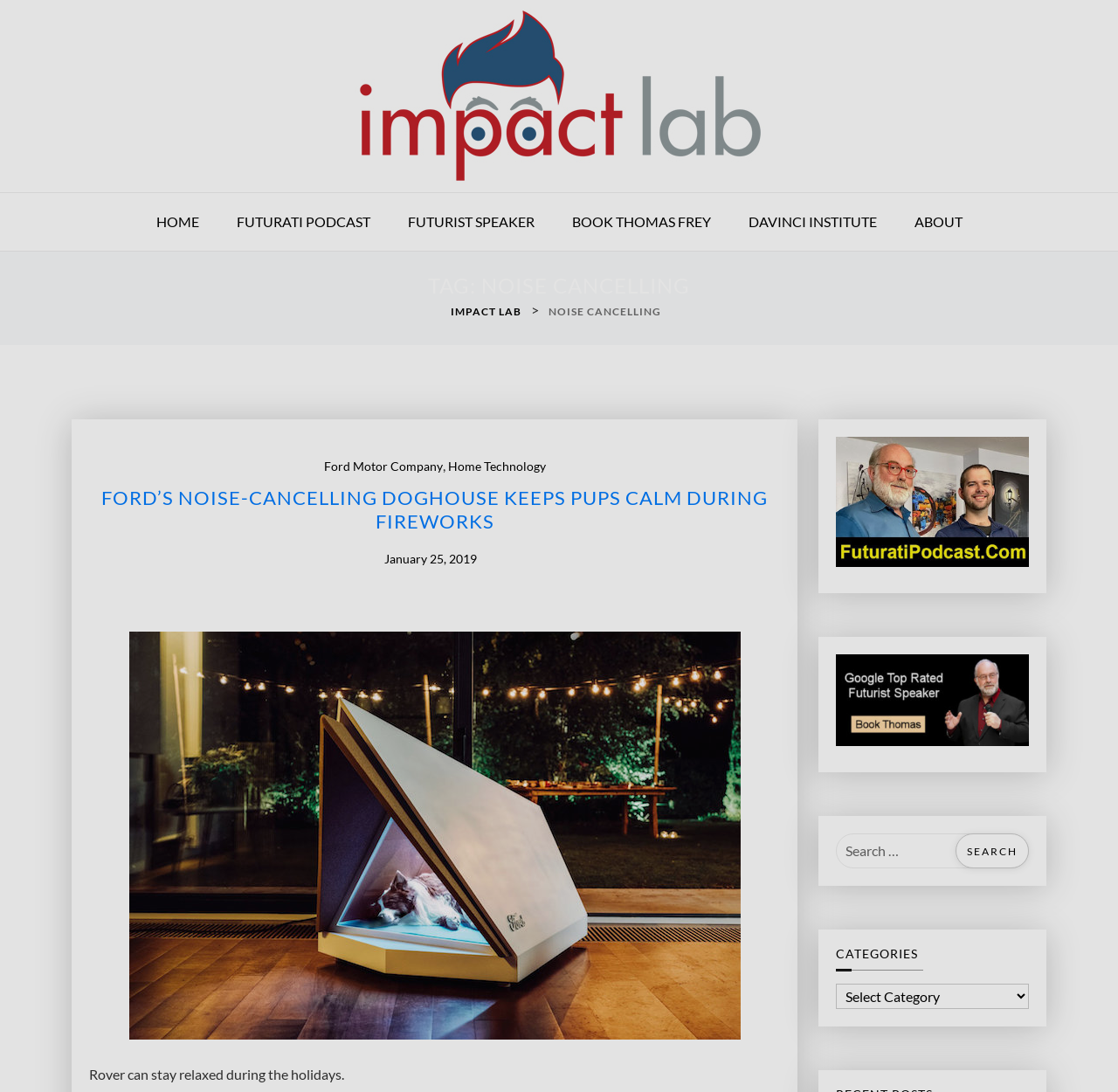What is the purpose of the search box?
Please give a detailed answer to the question using the information shown in the image.

I inferred the purpose of the search box by looking at its location and the text 'Search for:' next to it. The search box is likely used to search for content on the website.